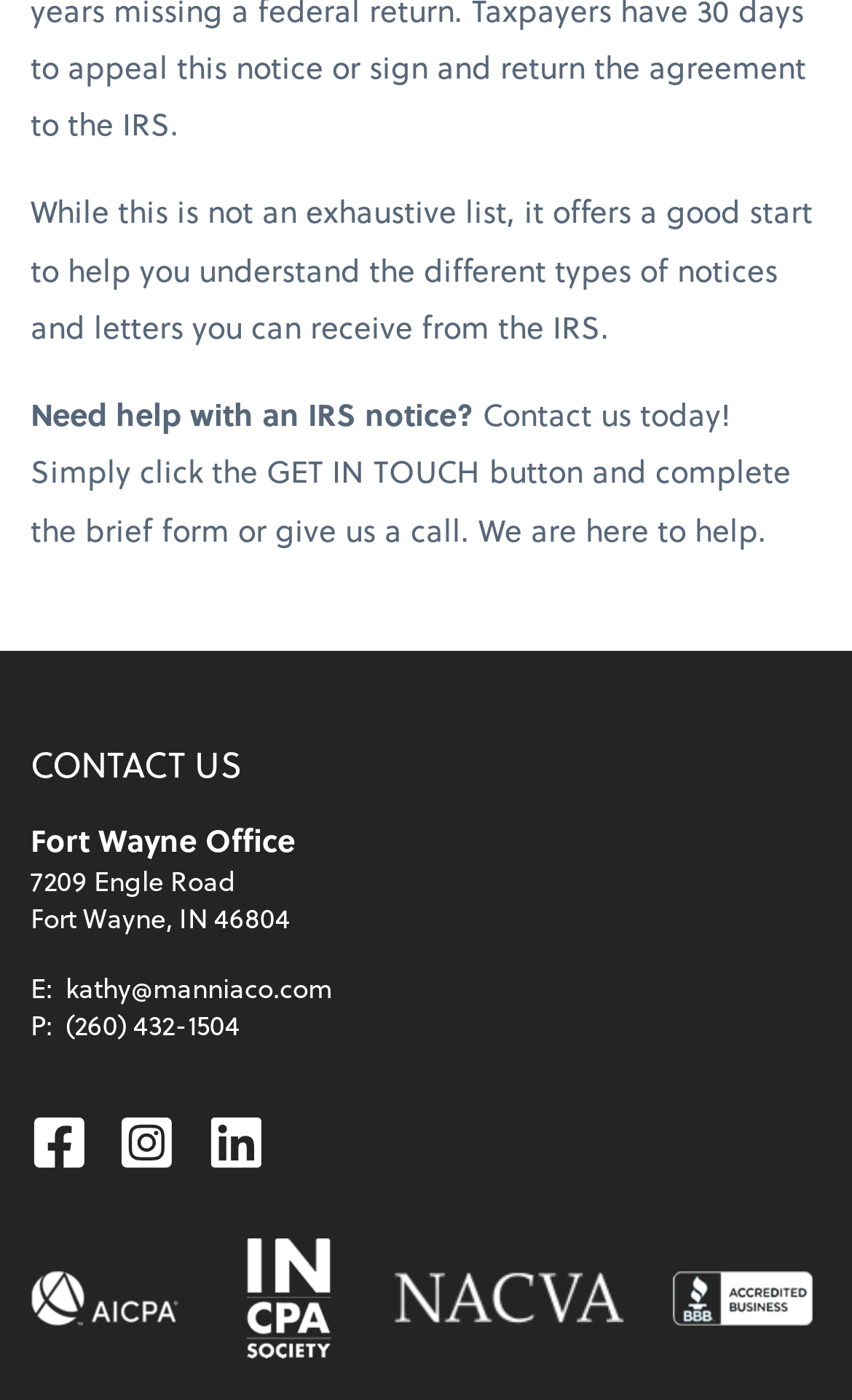Determine the bounding box coordinates of the section to be clicked to follow the instruction: "Get in touch". The coordinates should be given as four float numbers between 0 and 1, formatted as [left, top, right, bottom].

[0.036, 0.279, 0.928, 0.394]